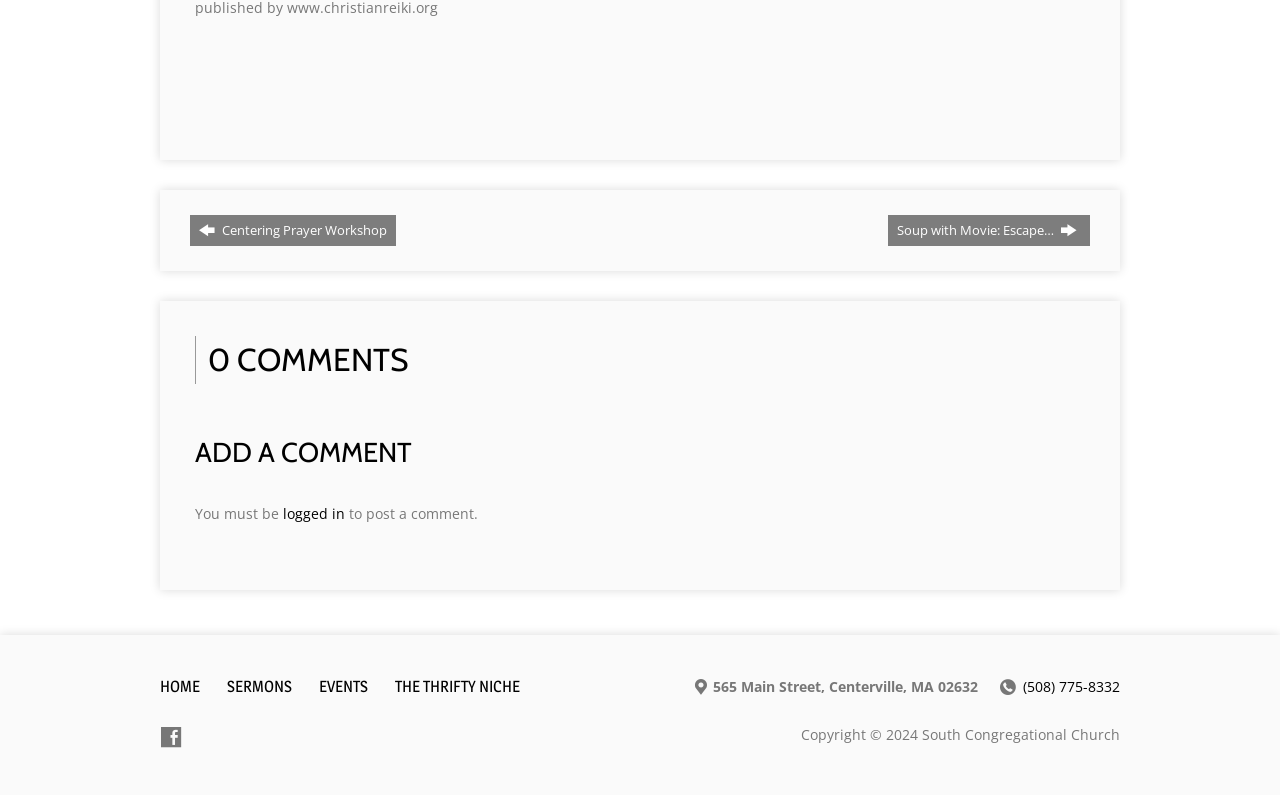Show the bounding box coordinates of the region that should be clicked to follow the instruction: "Click Centering Prayer Workshop link."

[0.148, 0.271, 0.309, 0.31]